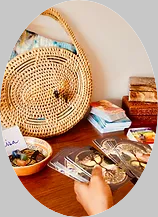What is the small bowl filled with?
From the details in the image, provide a complete and detailed answer to the question.

According to the caption, 'a small bowl filled with stones or crystals' is visible on the table, which often symbolize grounding and energy.